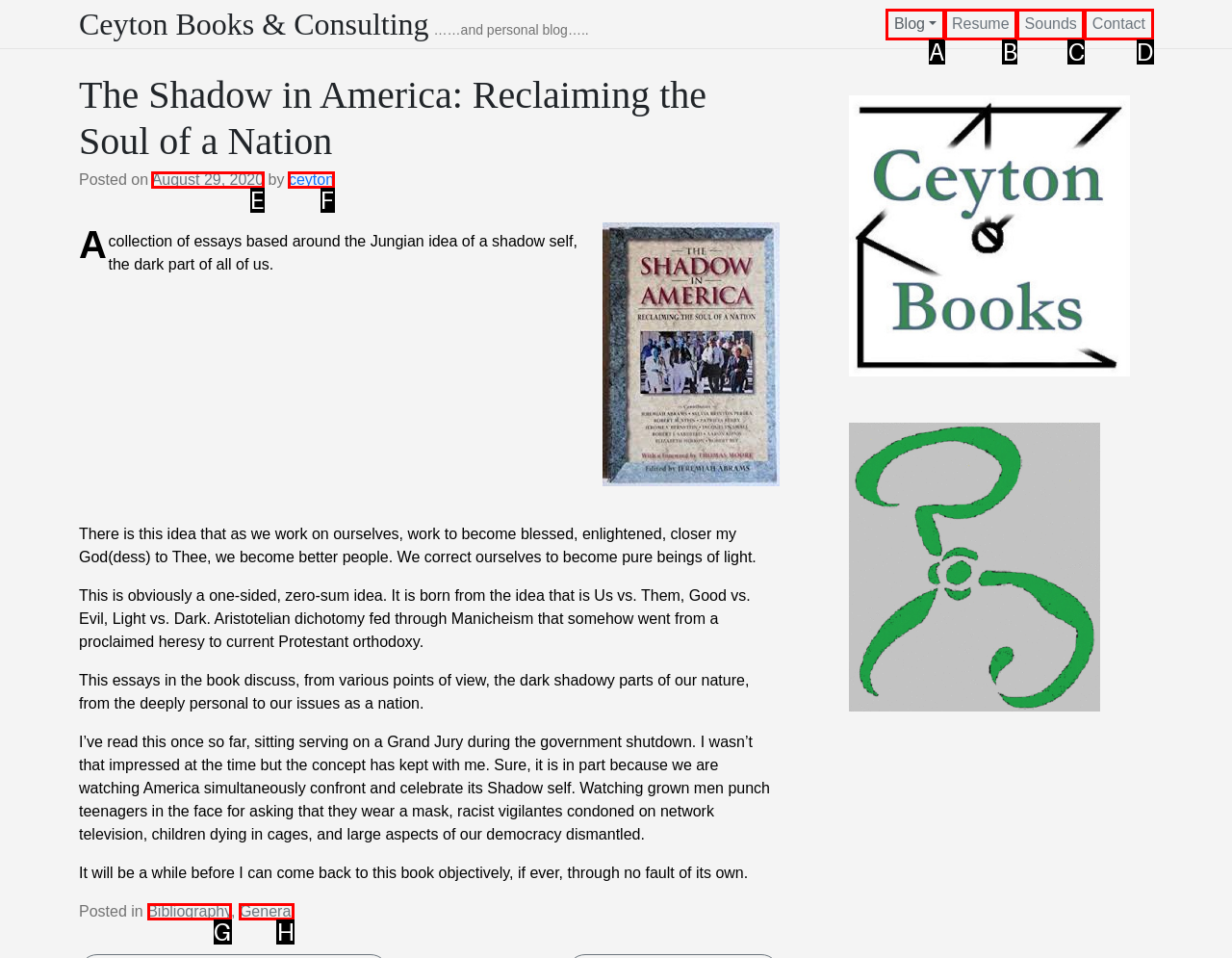Which option aligns with the description: we may earn a commission.? Respond by selecting the correct letter.

None